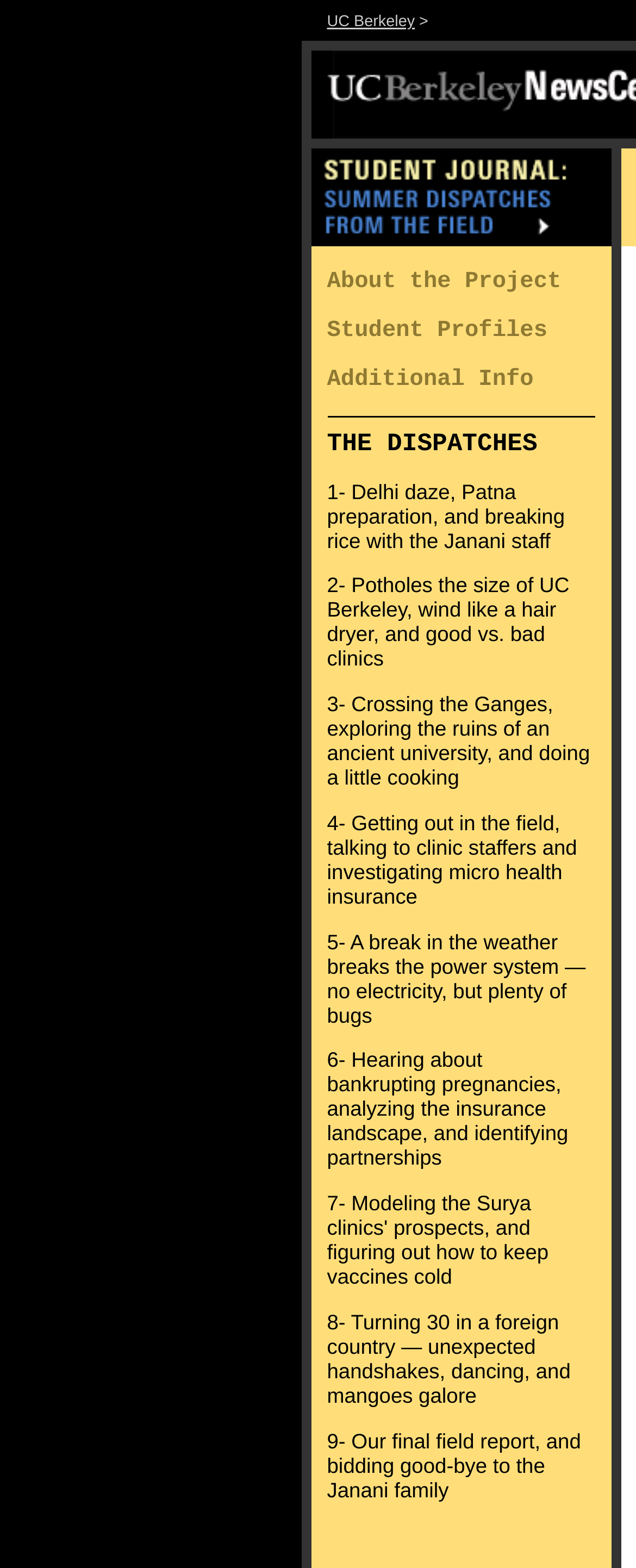Offer an in-depth caption of the entire webpage.

The webpage is about a student journal focused on family planning in India. At the top, there is a link to "UC Berkeley" positioned near the center of the page. Below it, there is a link to "Student Journal: Summer dispatches from the field" accompanied by an image with a similar title. 

To the right of these elements, there are three links: "About the Project", "Student Profiles", and "Additional Info", arranged vertically. A horizontal separator line follows these links. 

Below the separator line, there is a heading titled "THE DISPATCHES". Under this heading, there are nine links, each representing a dispatch from the field, numbered from 1 to 9. These links are arranged vertically, taking up most of the page. Each link has a descriptive title, such as "Delhi daze, Patna preparation, and breaking rice with the Janani staff" or "Turning 30 in a foreign country — unexpected handshakes, dancing, and mangoes galore".